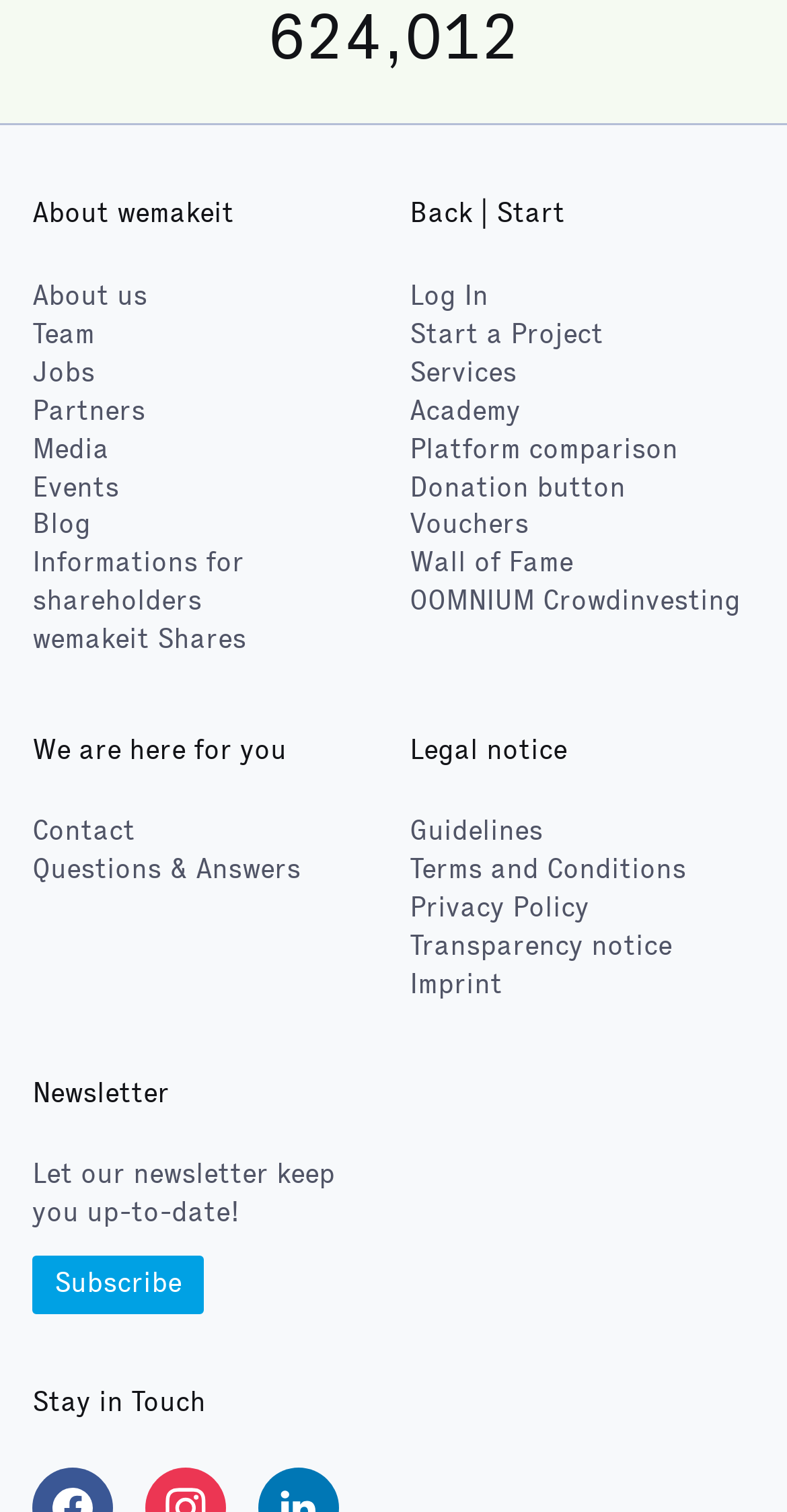Please specify the bounding box coordinates of the area that should be clicked to accomplish the following instruction: "Read the Terms and Conditions". The coordinates should consist of four float numbers between 0 and 1, i.e., [left, top, right, bottom].

[0.521, 0.563, 0.872, 0.586]